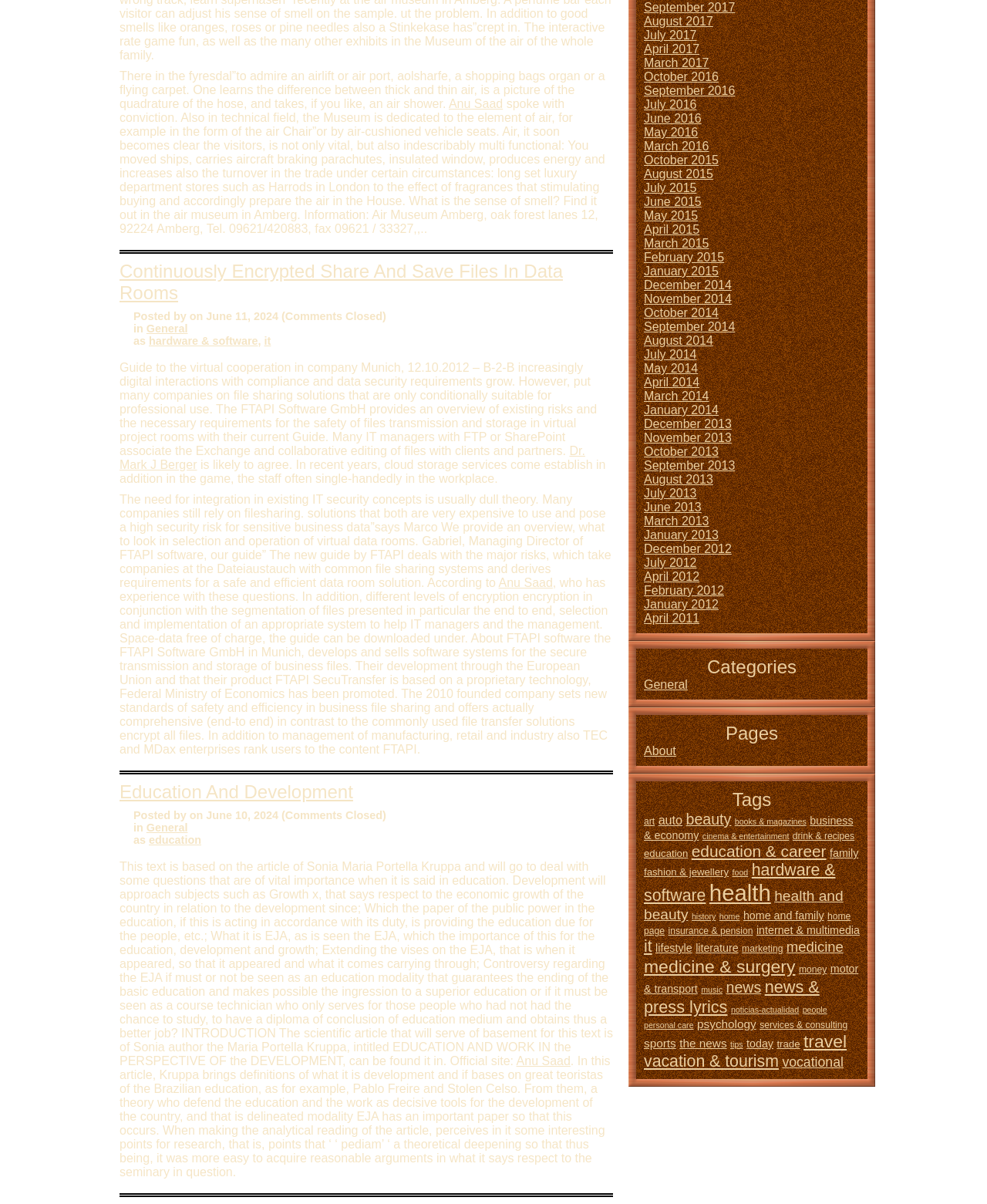Please determine the bounding box coordinates of the section I need to click to accomplish this instruction: "Click on 'Anu Saad'".

[0.455, 0.081, 0.51, 0.092]